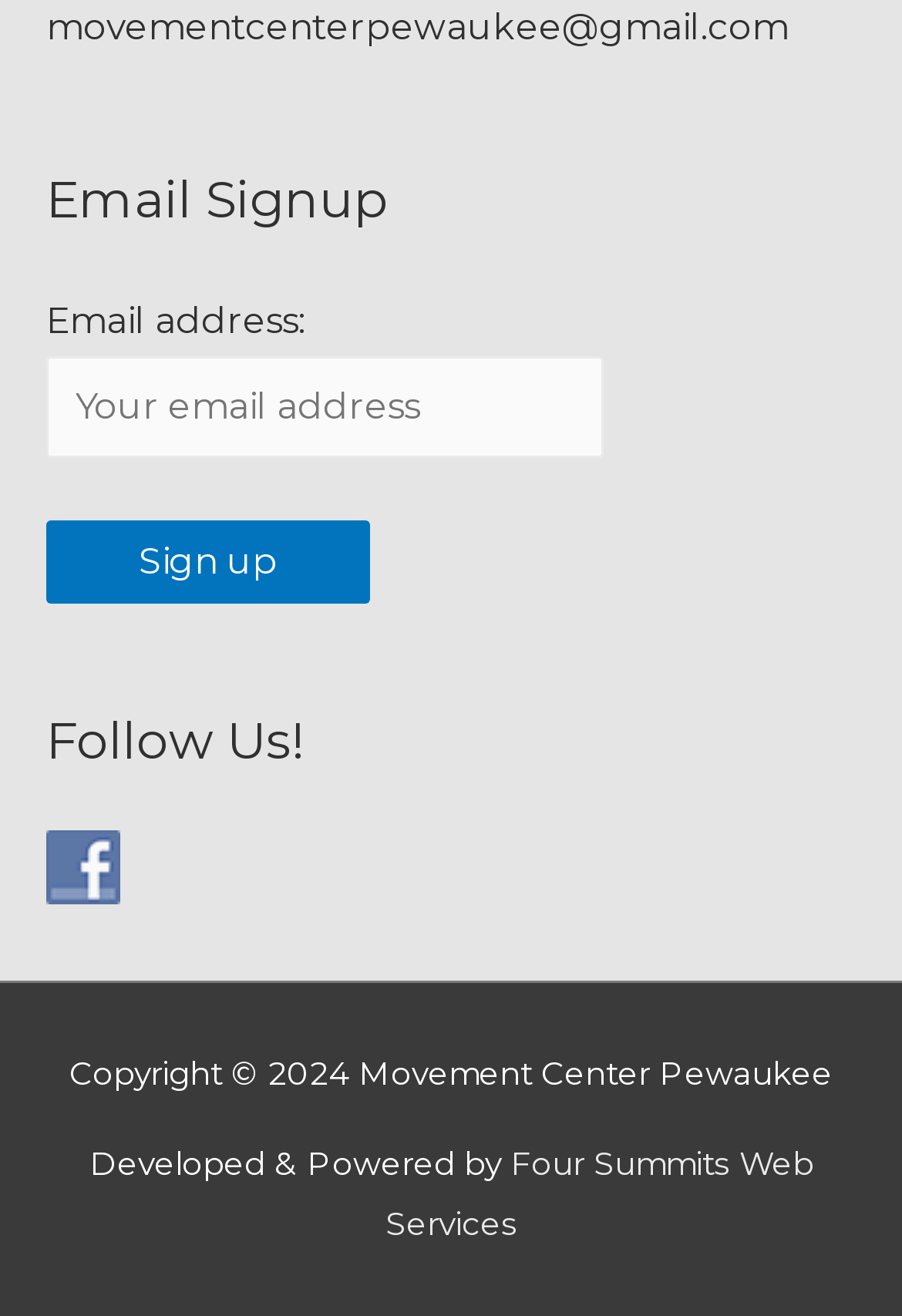How many social media platforms are linked?
Kindly offer a detailed explanation using the data available in the image.

The webpage has a section with a heading 'Follow Us!' and a link 'Follow Us on Facebook' with an image, indicating that there is only one social media platform linked.